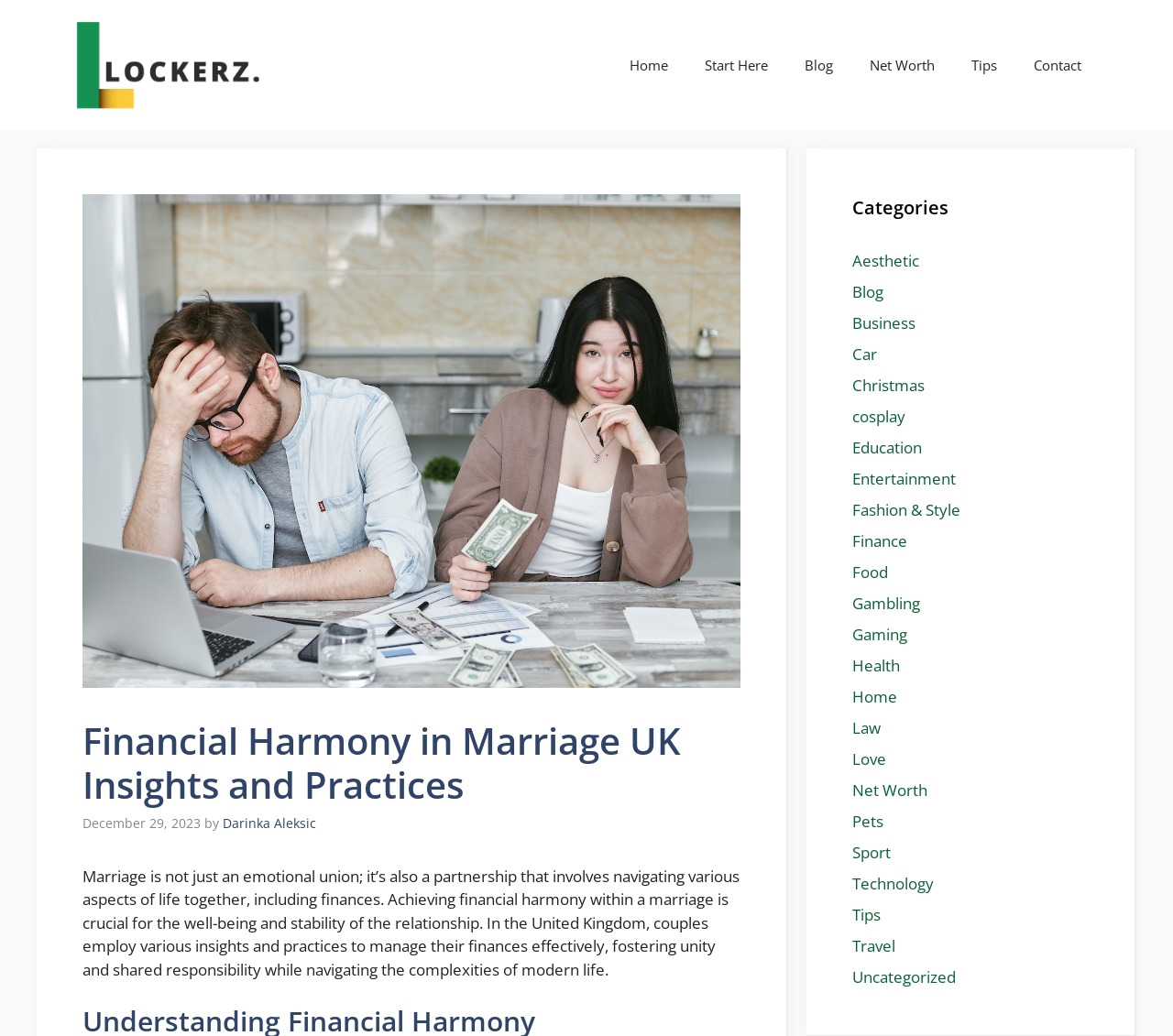How many categories are listed on the webpage?
Examine the image and provide an in-depth answer to the question.

The categories are listed under the 'Categories' heading, and there are 20 links listed, each representing a different category.